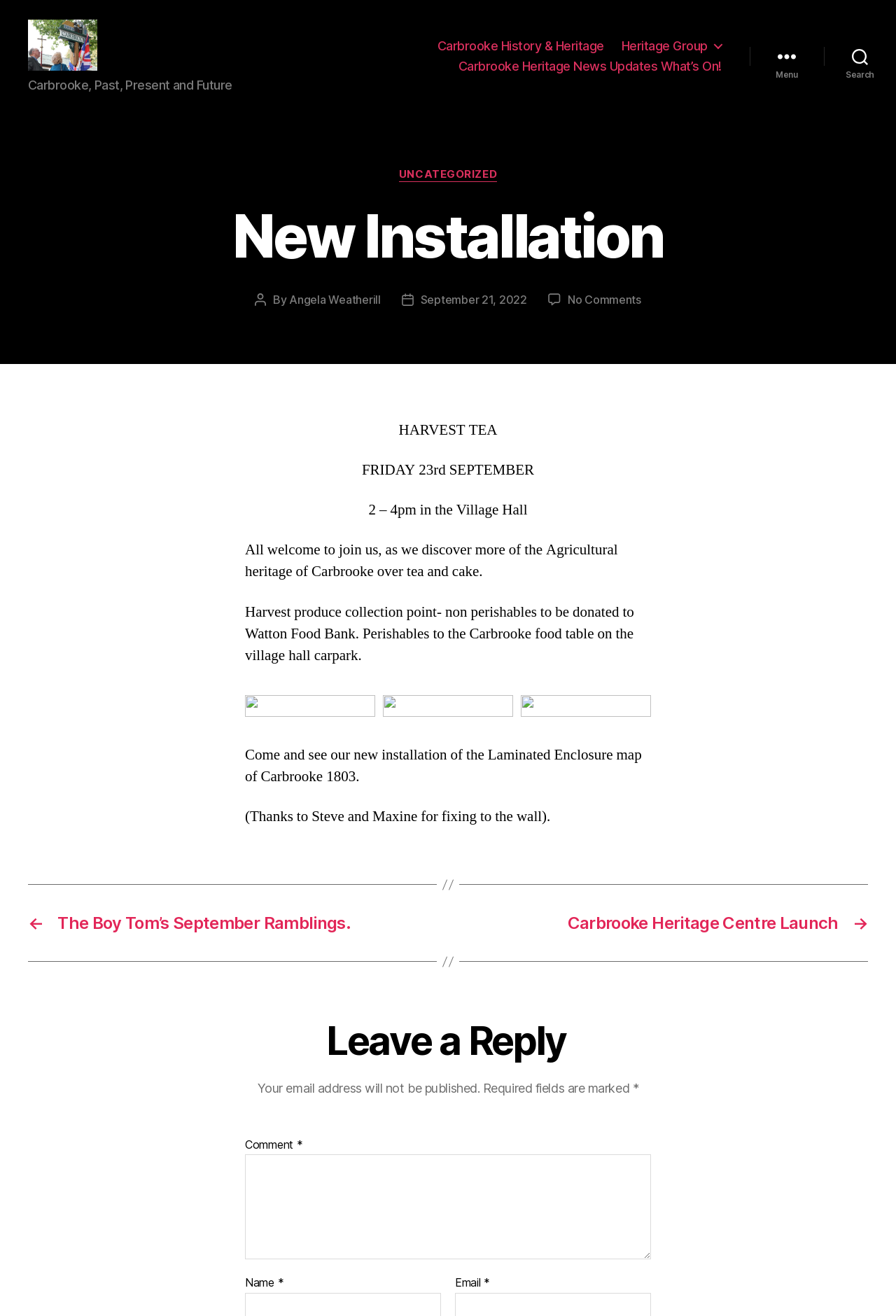Find the bounding box coordinates for the area that should be clicked to accomplish the instruction: "Read the 'New Installation' post".

[0.109, 0.163, 0.891, 0.214]